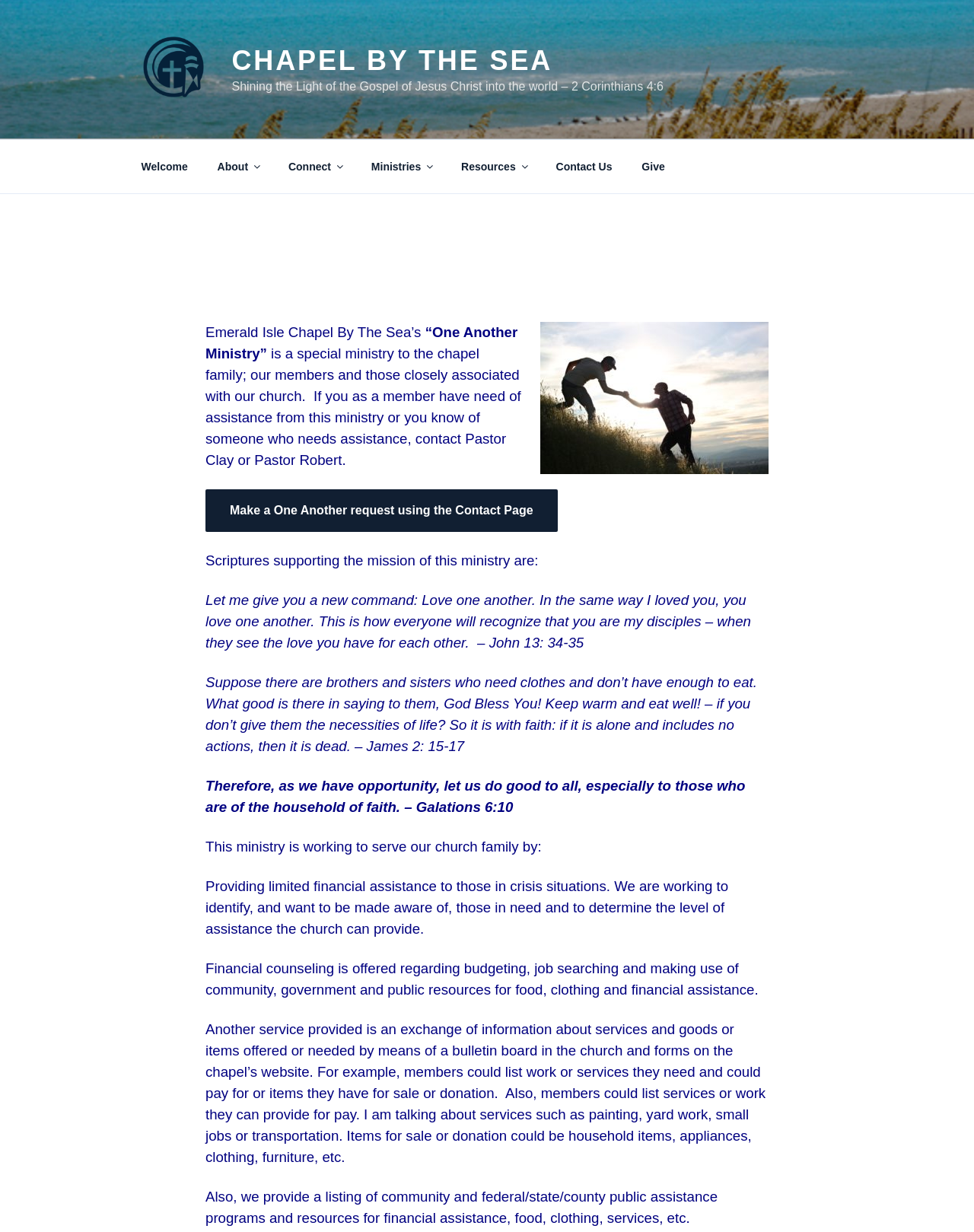Extract the bounding box of the UI element described as: "parent_node: CHAPEL BY THE SEA".

[0.147, 0.03, 0.234, 0.083]